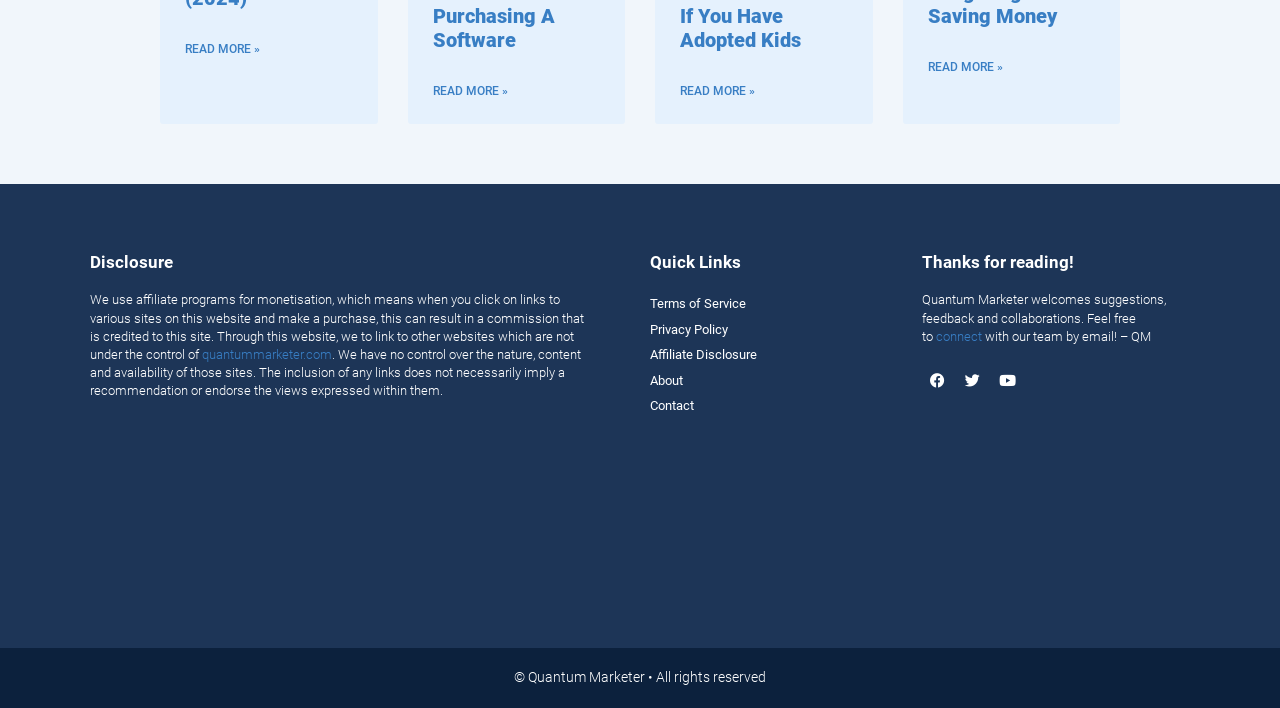Determine the bounding box coordinates of the element that should be clicked to execute the following command: "Contact the team".

[0.508, 0.556, 0.705, 0.592]